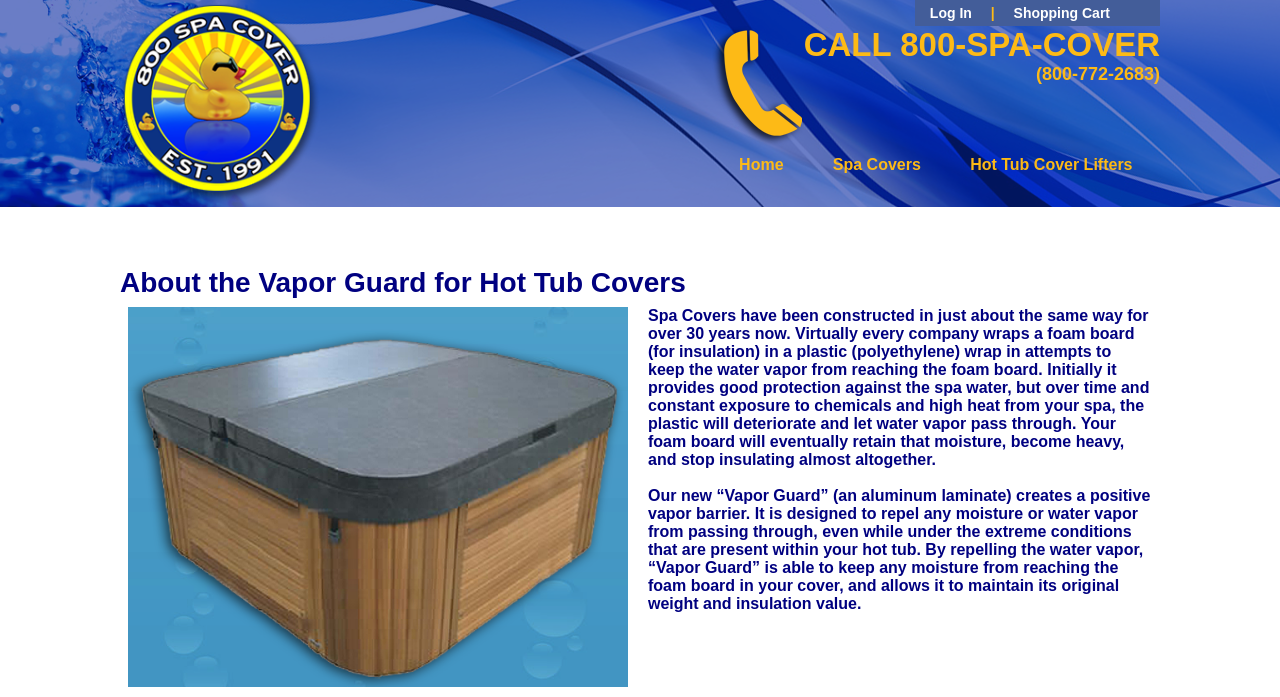Extract the bounding box coordinates for the UI element described as: "Home".

[0.577, 0.224, 0.612, 0.248]